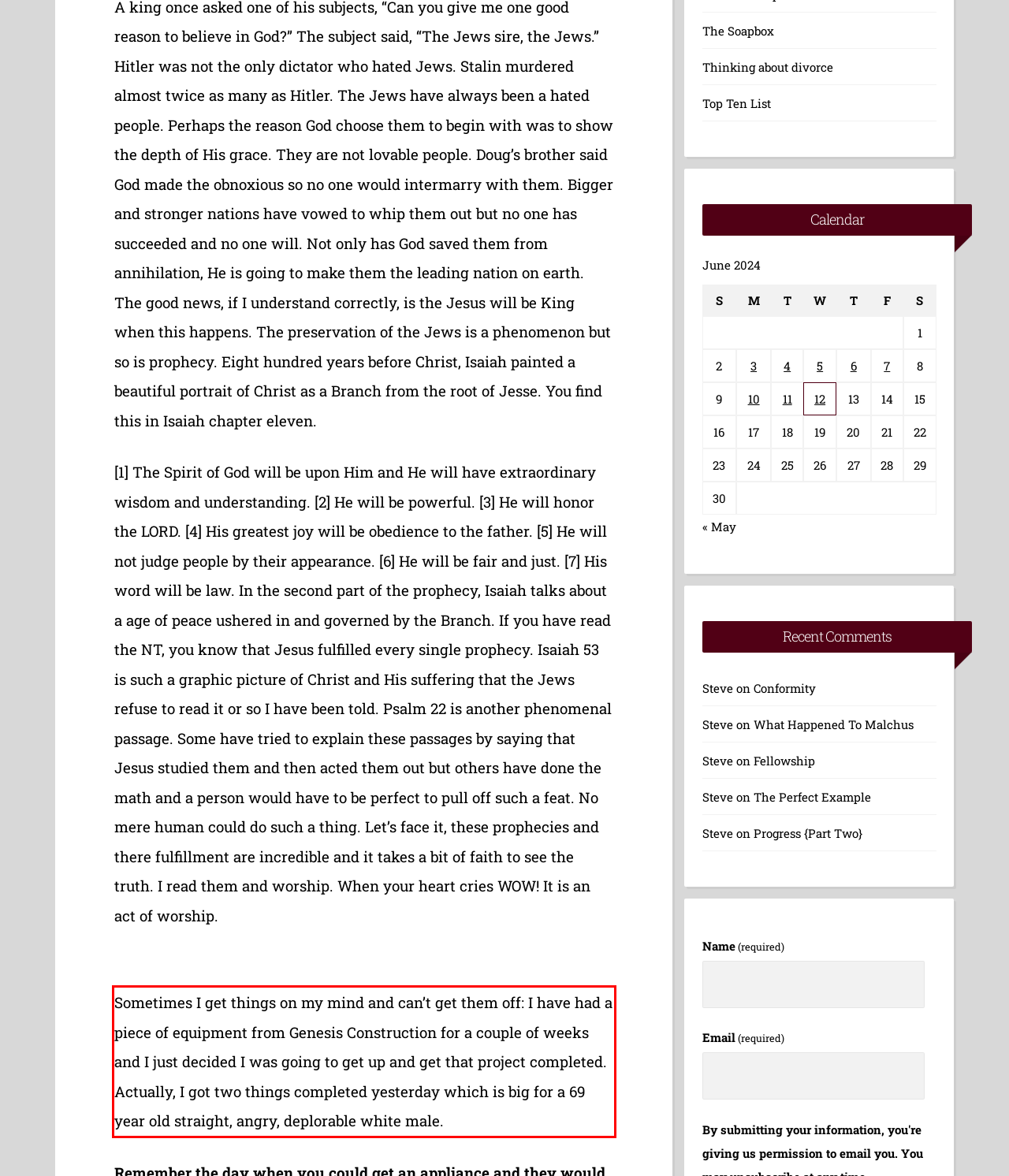Identify and transcribe the text content enclosed by the red bounding box in the given screenshot.

Sometimes I get things on my mind and can’t get them off: I have had a piece of equipment from Genesis Construction for a couple of weeks and I just decided I was going to get up and get that project completed. Actually, I got two things completed yesterday which is big for a 69 year old straight, angry, deplorable white male.